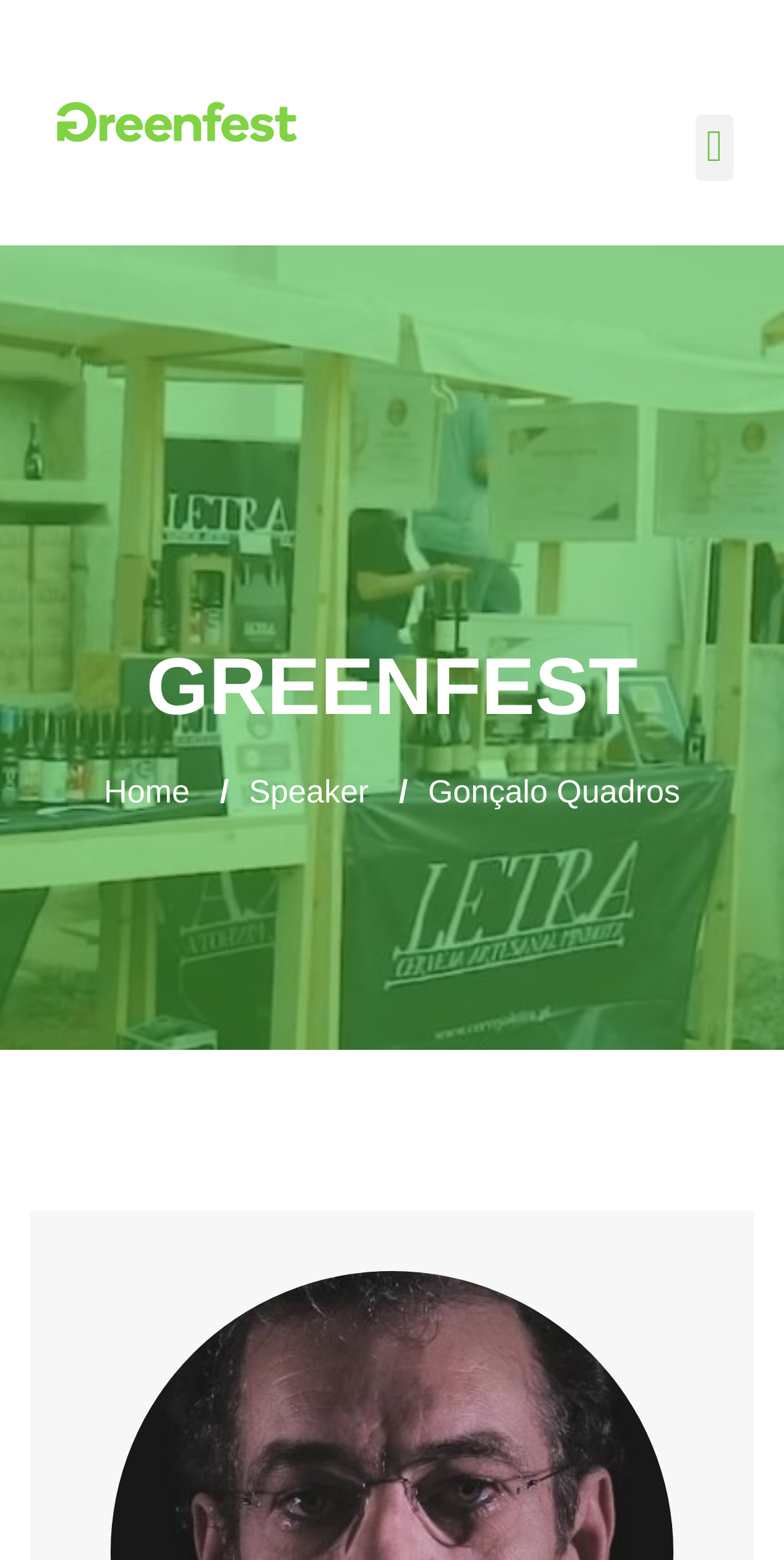Create a full and detailed caption for the entire webpage.

The webpage is about Gonçalo Quadros, and it appears to be a profile or speaker page within the Greenfest website. At the top left corner, there is a Greenfest logo, which is an image linked to the Greenfest homepage. Next to the logo, there is a menu toggle button on the top right corner.

Below the logo, the title "GREENFEST" is prominently displayed in the middle of the page. Underneath the title, there is a navigation menu with three links: "Home", "Speaker", and a profile link with the name "Gonçalo Quadros". The links are arranged horizontally, with "Home" on the left, followed by a slash, then "Speaker", and finally the profile link on the right.